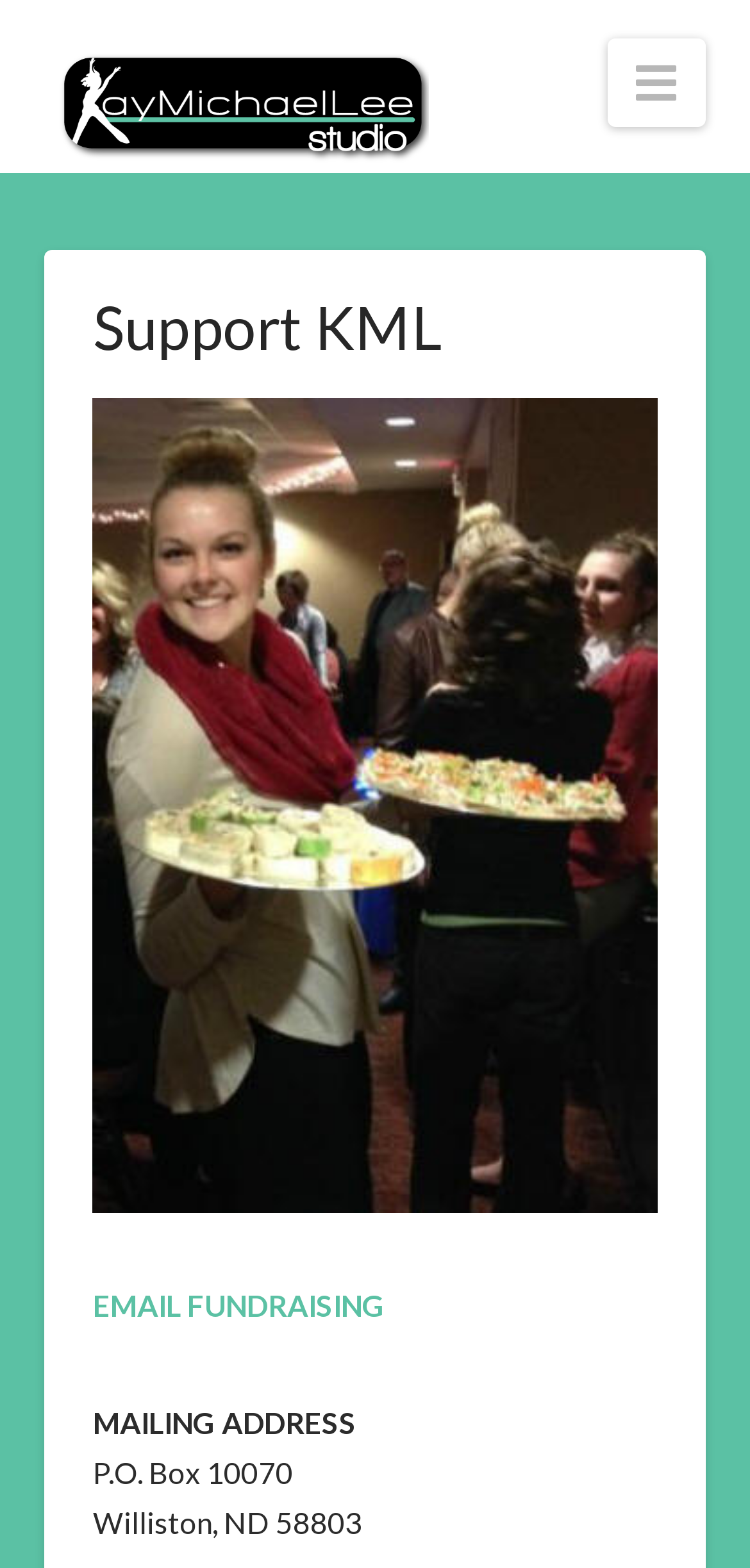What type of fundraising is mentioned on the webpage?
Please give a well-detailed answer to the question.

The link element with the text 'EMAIL FUNDRAISING' suggests that the webpage is related to fundraising, specifically through email.